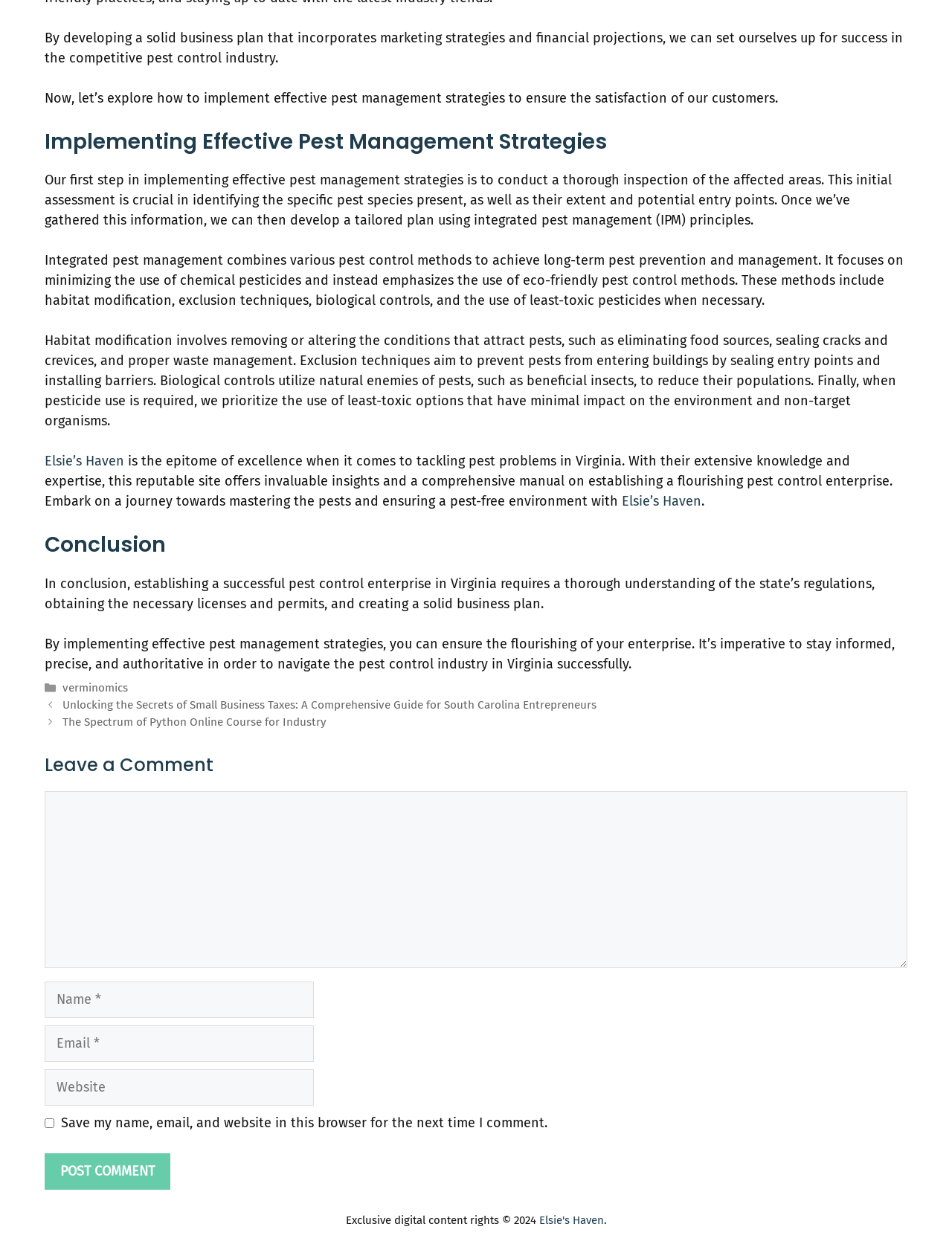Please determine the bounding box coordinates of the section I need to click to accomplish this instruction: "Leave a comment".

[0.047, 0.636, 0.953, 0.778]